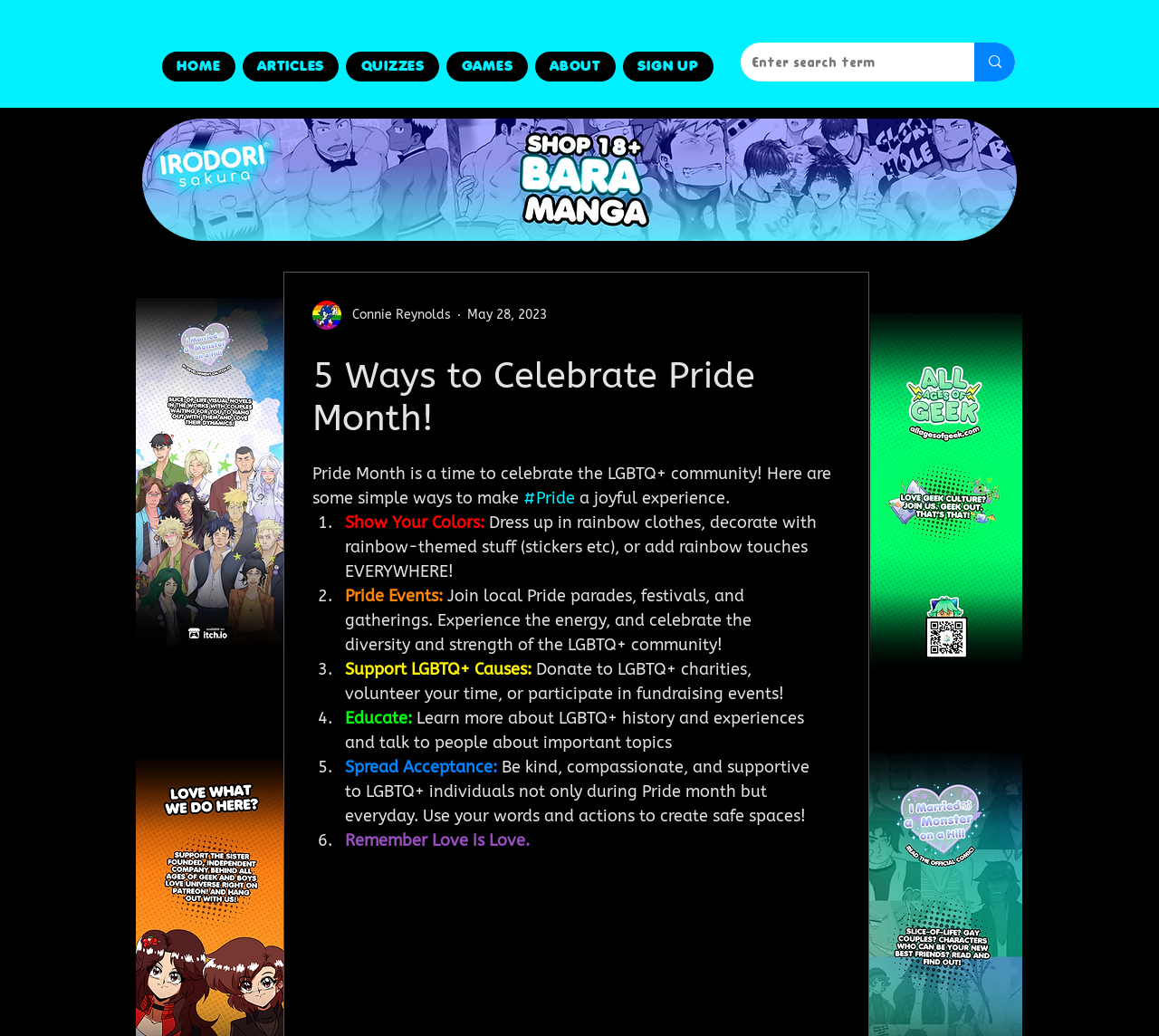Identify the bounding box coordinates of the region that needs to be clicked to carry out this instruction: "Read the article by Connie Reynolds". Provide these coordinates as four float numbers ranging from 0 to 1, i.e., [left, top, right, bottom].

[0.269, 0.29, 0.389, 0.318]